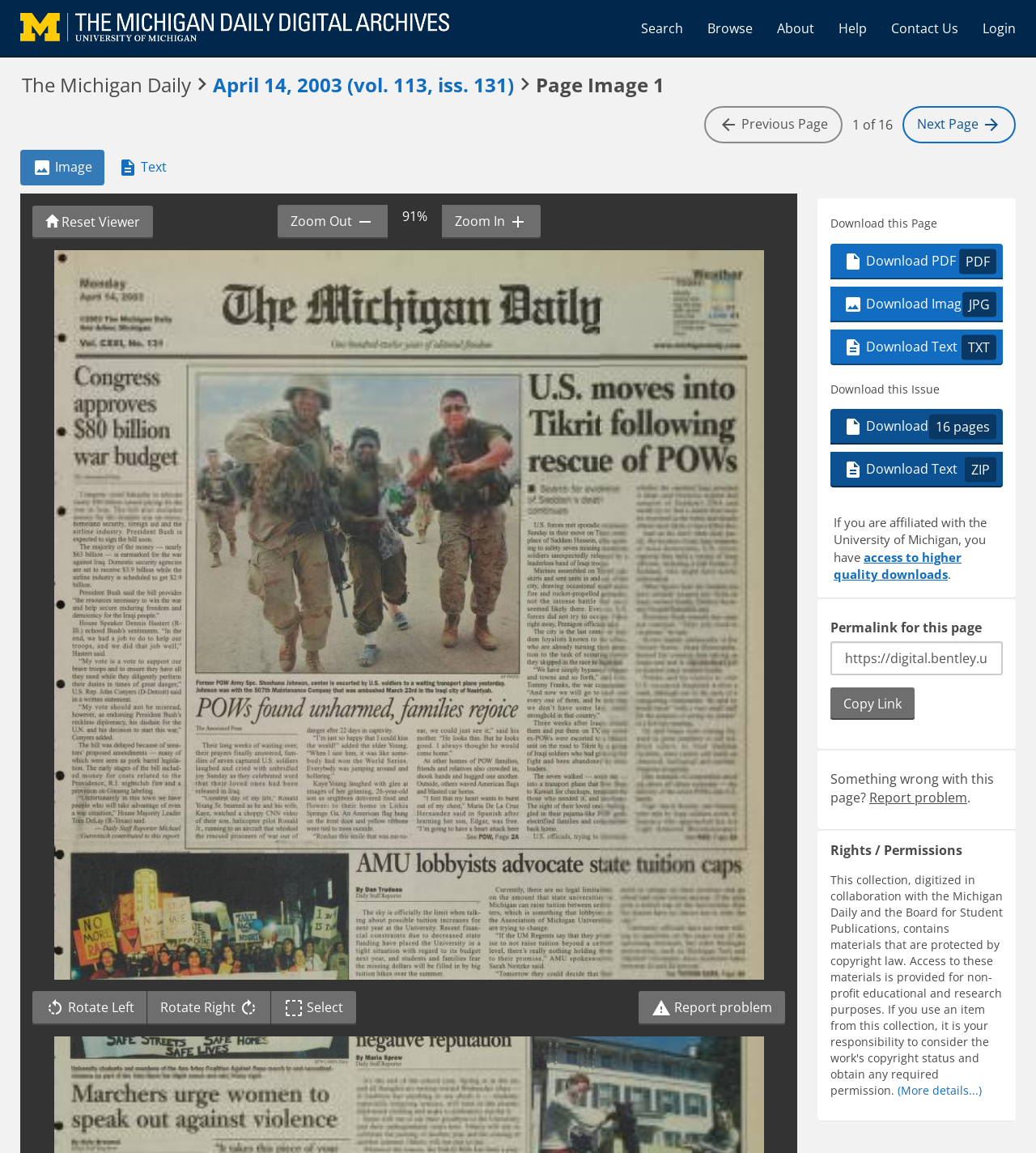Respond to the question with just a single word or phrase: 
What is the purpose of the 'Toggle Select' button?

To select the image